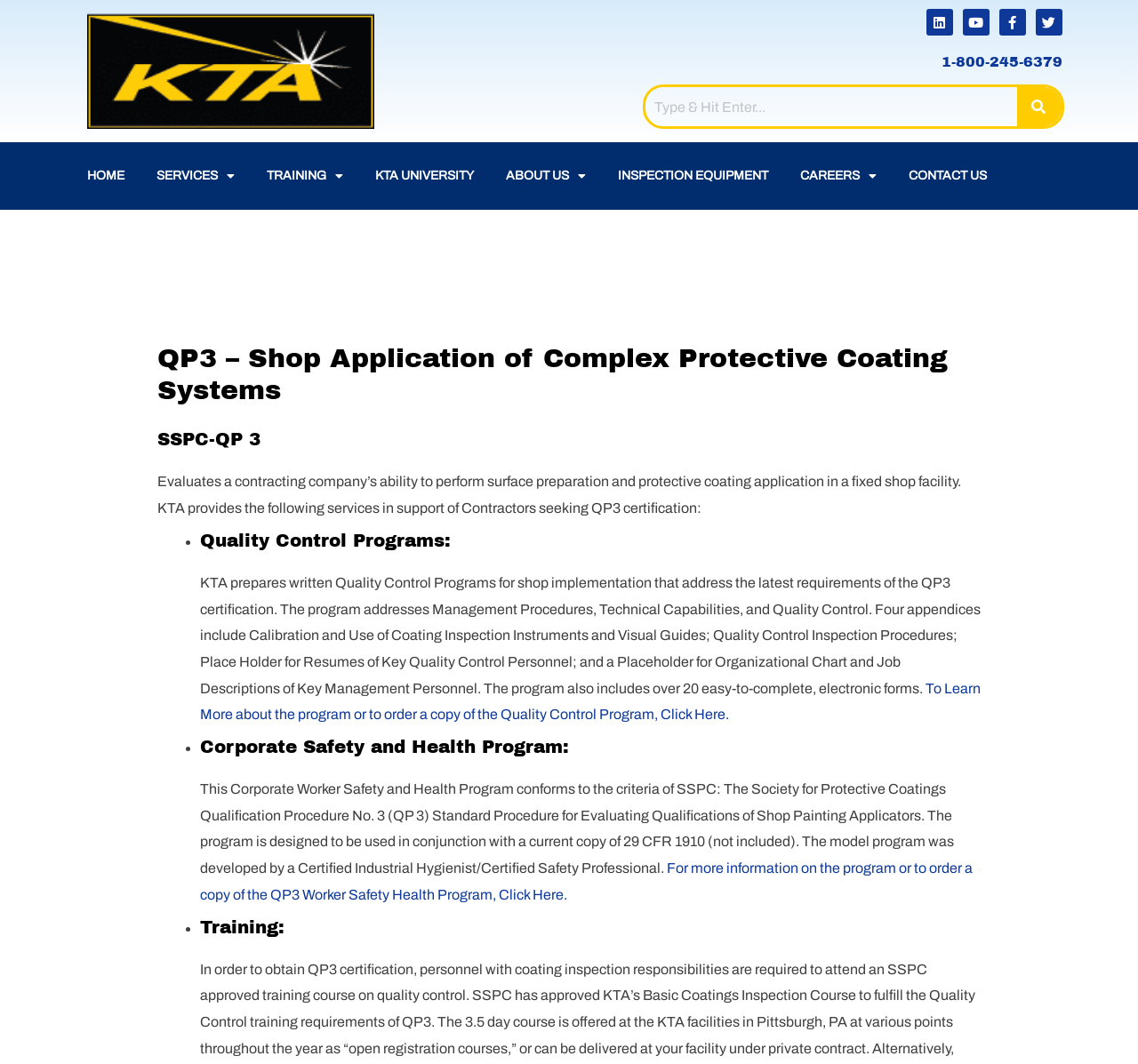Please specify the coordinates of the bounding box for the element that should be clicked to carry out this instruction: "Search for something". The coordinates must be four float numbers between 0 and 1, formatted as [left, top, right, bottom].

[0.567, 0.082, 0.894, 0.119]